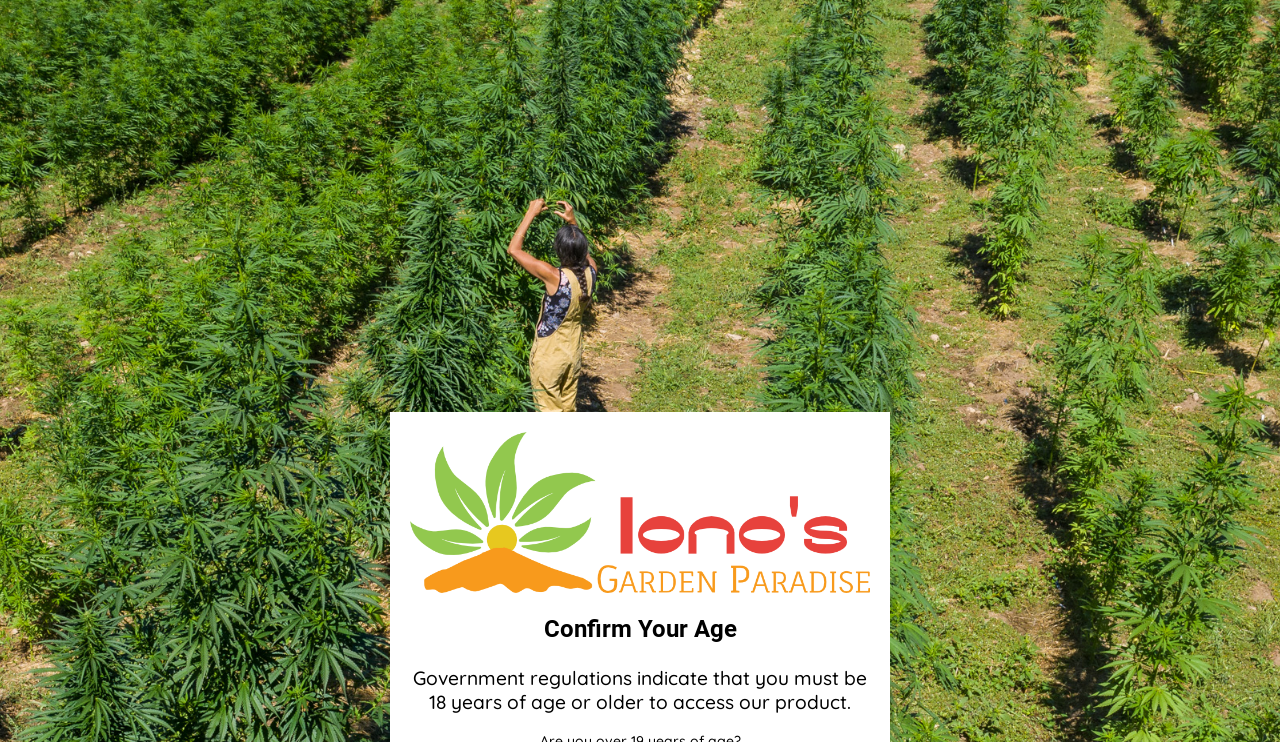Offer a detailed explanation of the webpage layout and contents.

The webpage is an age verification page for Lono's Garden Paradise, a website that sells cannabis products. At the top of the page, there is a logo image of Lono's Garden Paradise. Below the logo, a heading "Confirm Your Age" is prominently displayed. 

A paragraph of text explains that government regulations require visitors to be at least 18 years old to access the website's products. 

On the top-left corner, there are several links to navigate to different sections of the website, including Home, Shop, About, Blog, Cart, Checkout, and Contact. 

On the bottom-right corner, there is a section that appears to be a promotional area. It features a heading "DAB BUS DINNERS" and a subheading "UNICORN CUP WINNER 2021". Below this, there is another heading "BACK BY POPULAR DEMAND" and another instance of the "Dab Bus Dinners" heading. 

Additionally, there is a tagline "Regeneratively Grown Cannabis Products" at the top-right corner of the page, and a smaller text "LONO’S GARDEN PARADISE" above the promotional section.